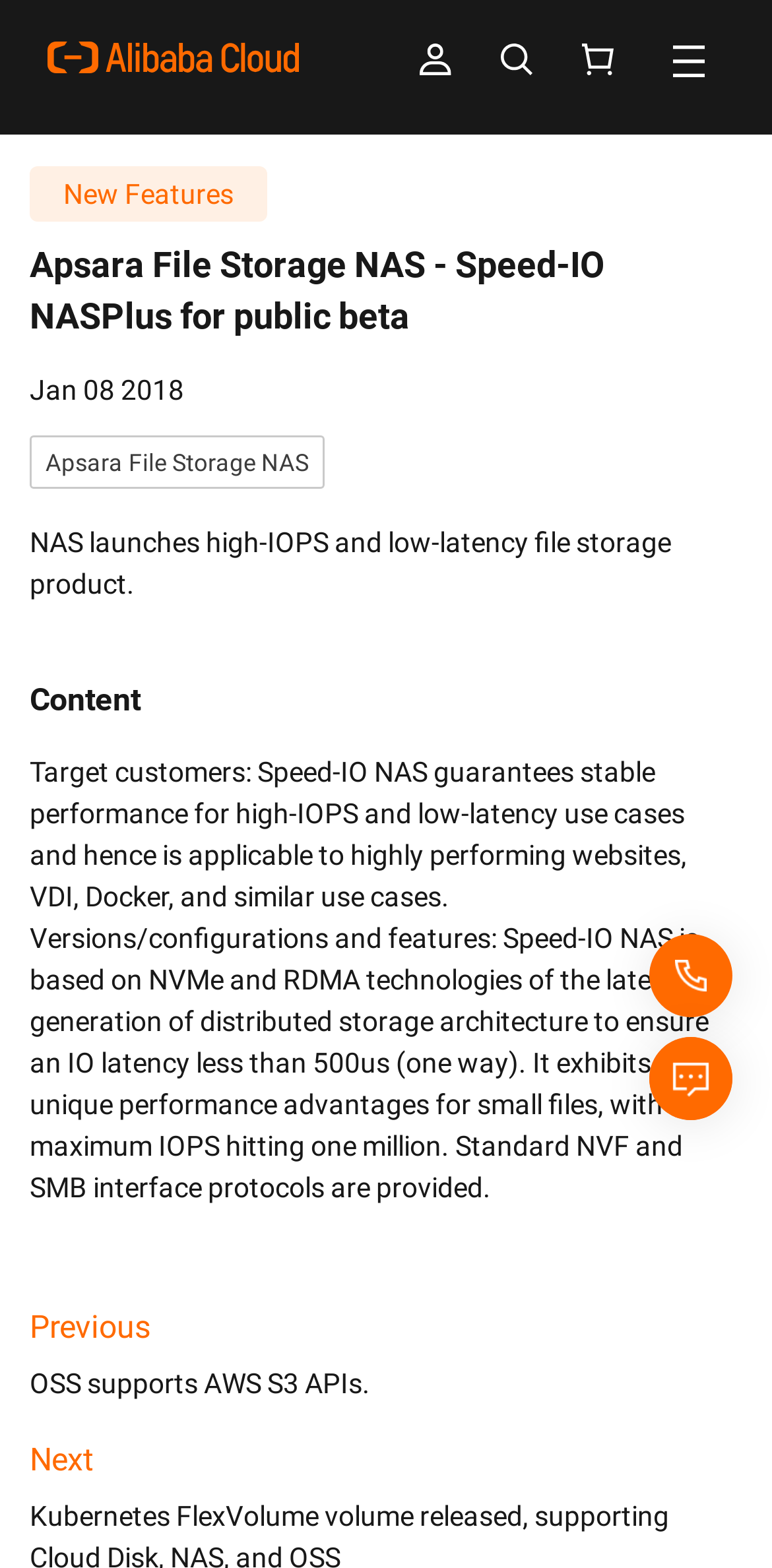Return the bounding box coordinates of the UI element that corresponds to this description: "Apsara File Storage NAS". The coordinates must be given as four float numbers in the range of 0 and 1, [left, top, right, bottom].

[0.038, 0.281, 0.436, 0.308]